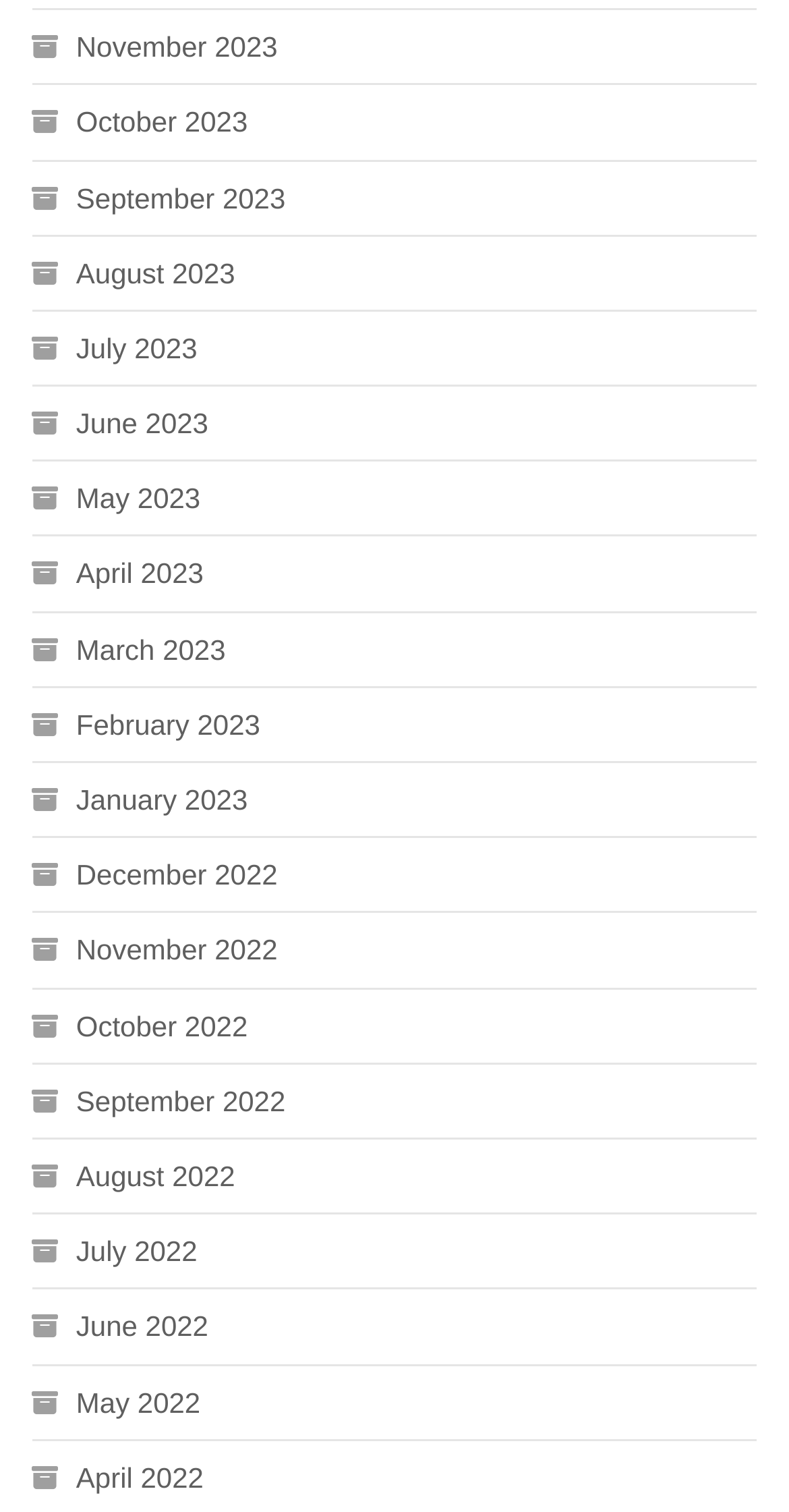Provide a single word or phrase answer to the question: 
How many months are listed in total?

15